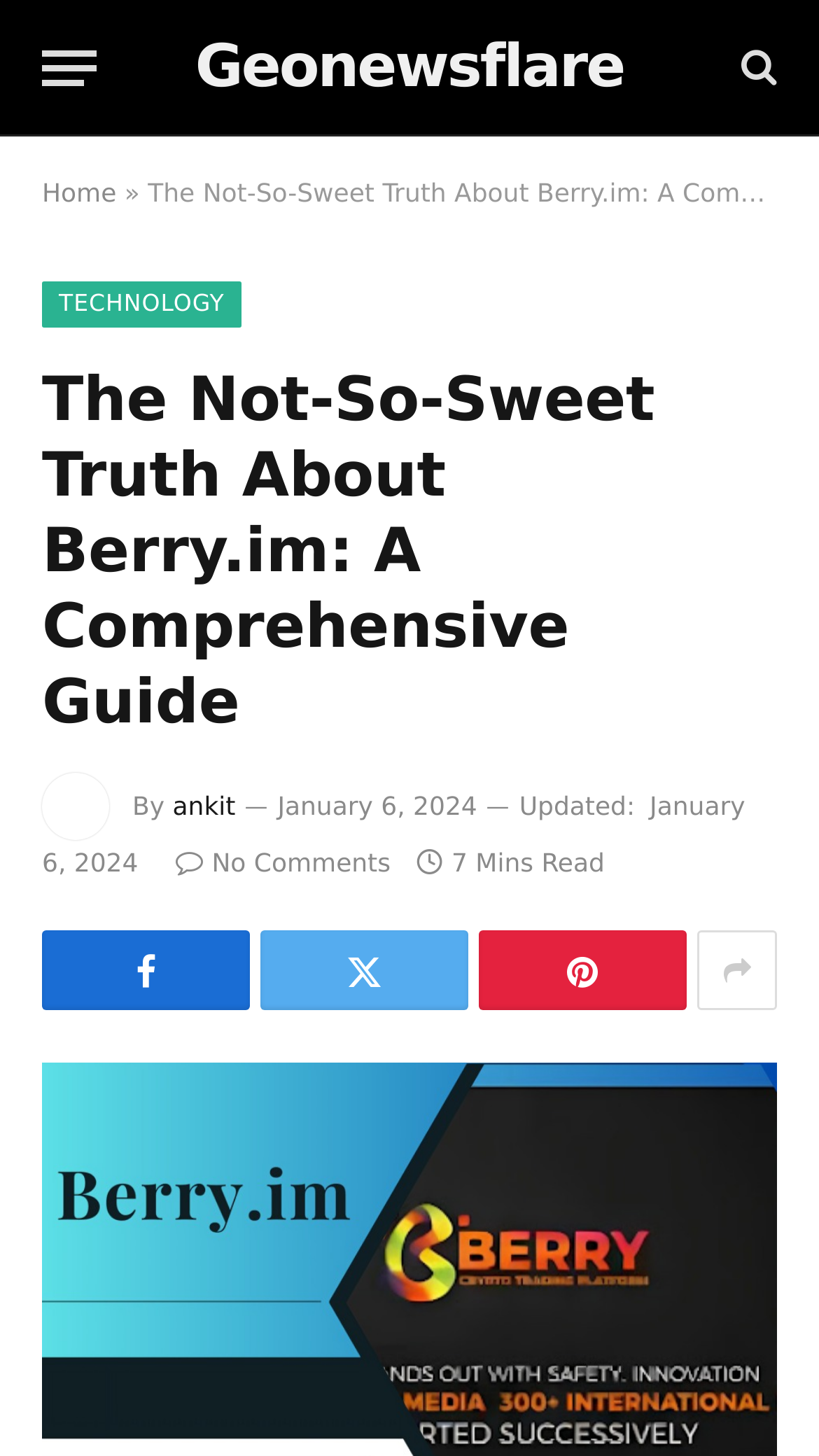Answer succinctly with a single word or phrase:
What is the category of the article?

TECHNOLOGY